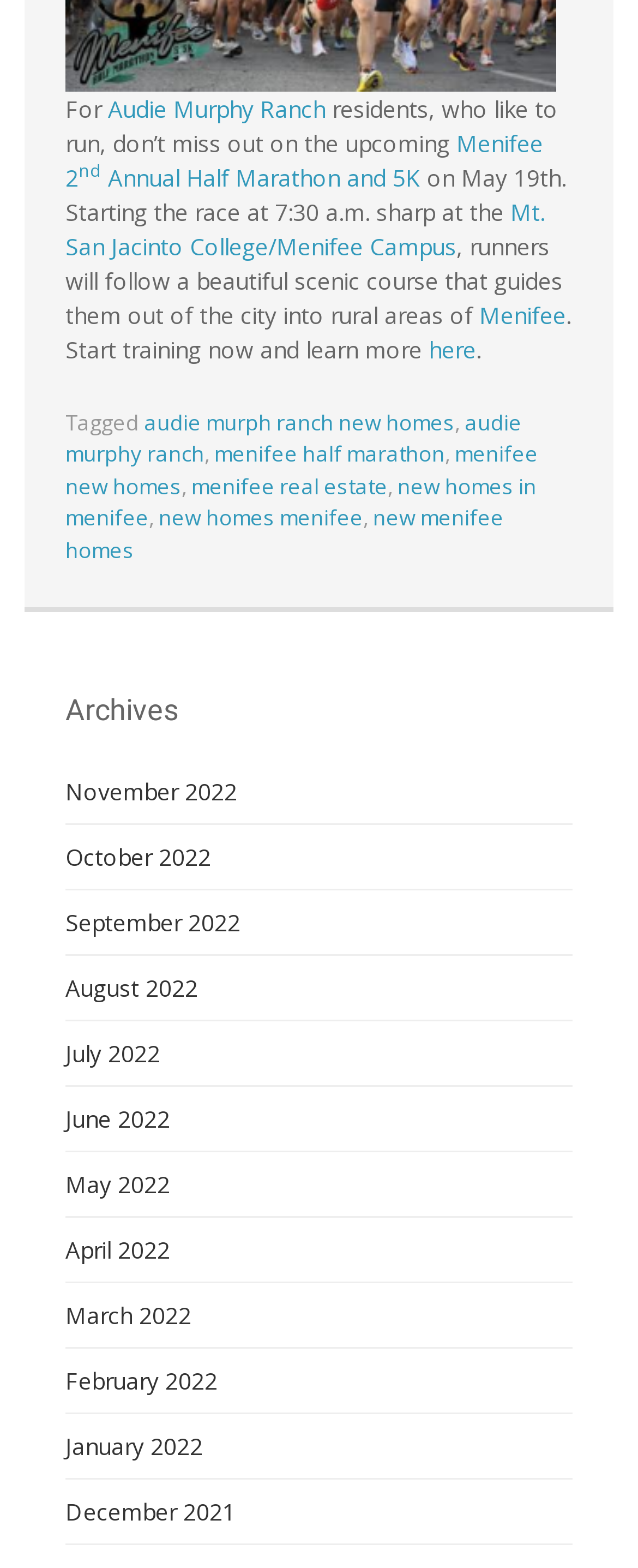Determine the bounding box coordinates for the HTML element described here: "audie murph ranch new homes".

[0.226, 0.26, 0.713, 0.279]